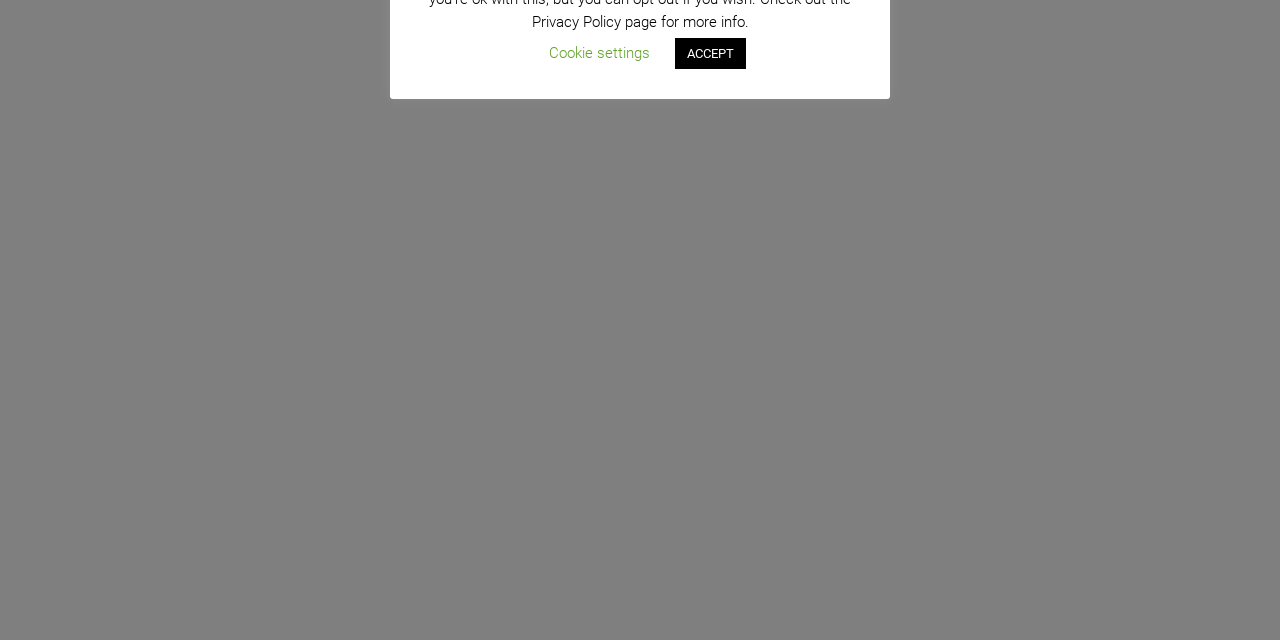Using the webpage screenshot, locate the HTML element that fits the following description and provide its bounding box: "ACCEPT".

[0.527, 0.06, 0.583, 0.108]